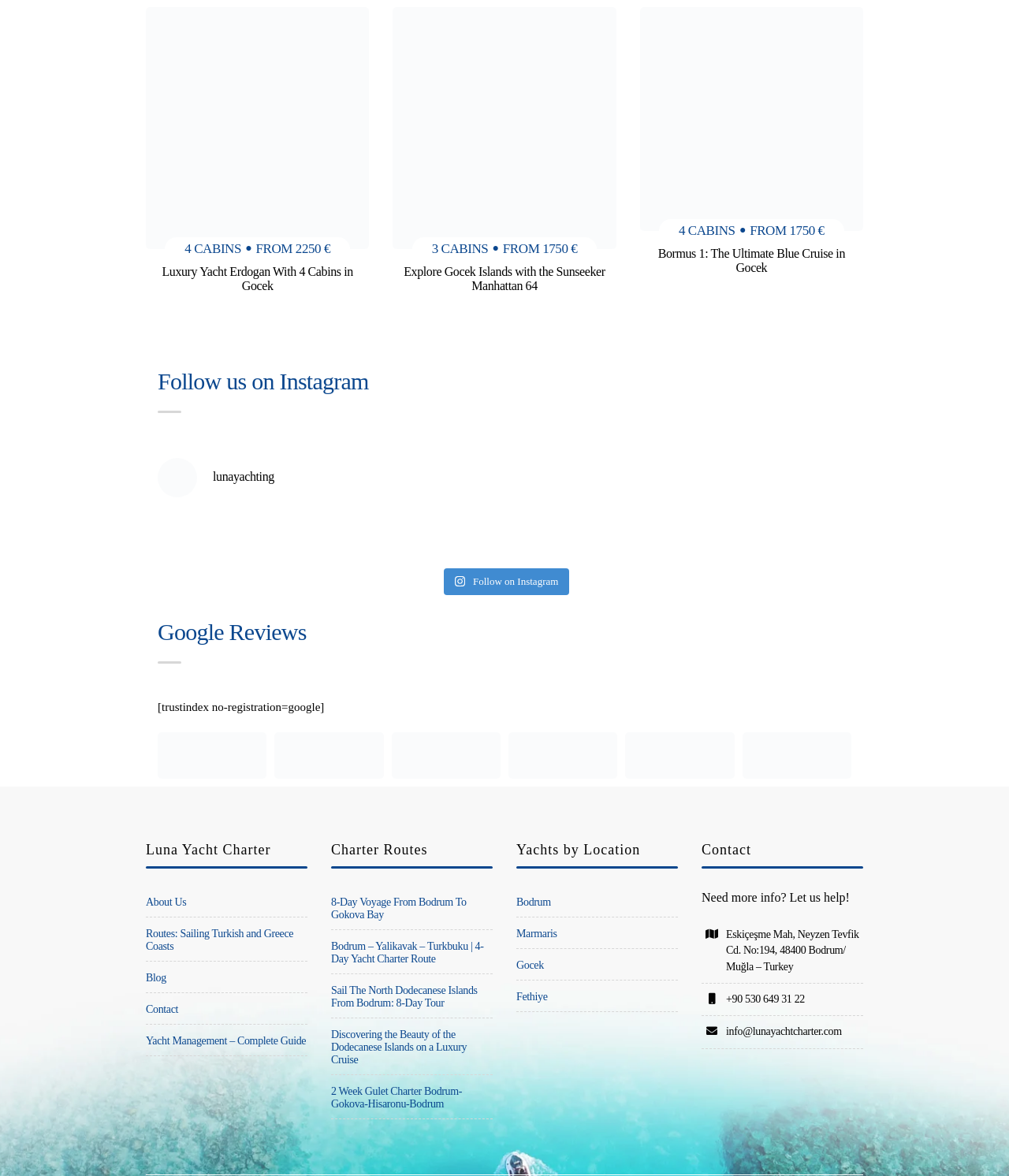What is the name of the Instagram account?
Answer the question with a single word or phrase, referring to the image.

lunayachting